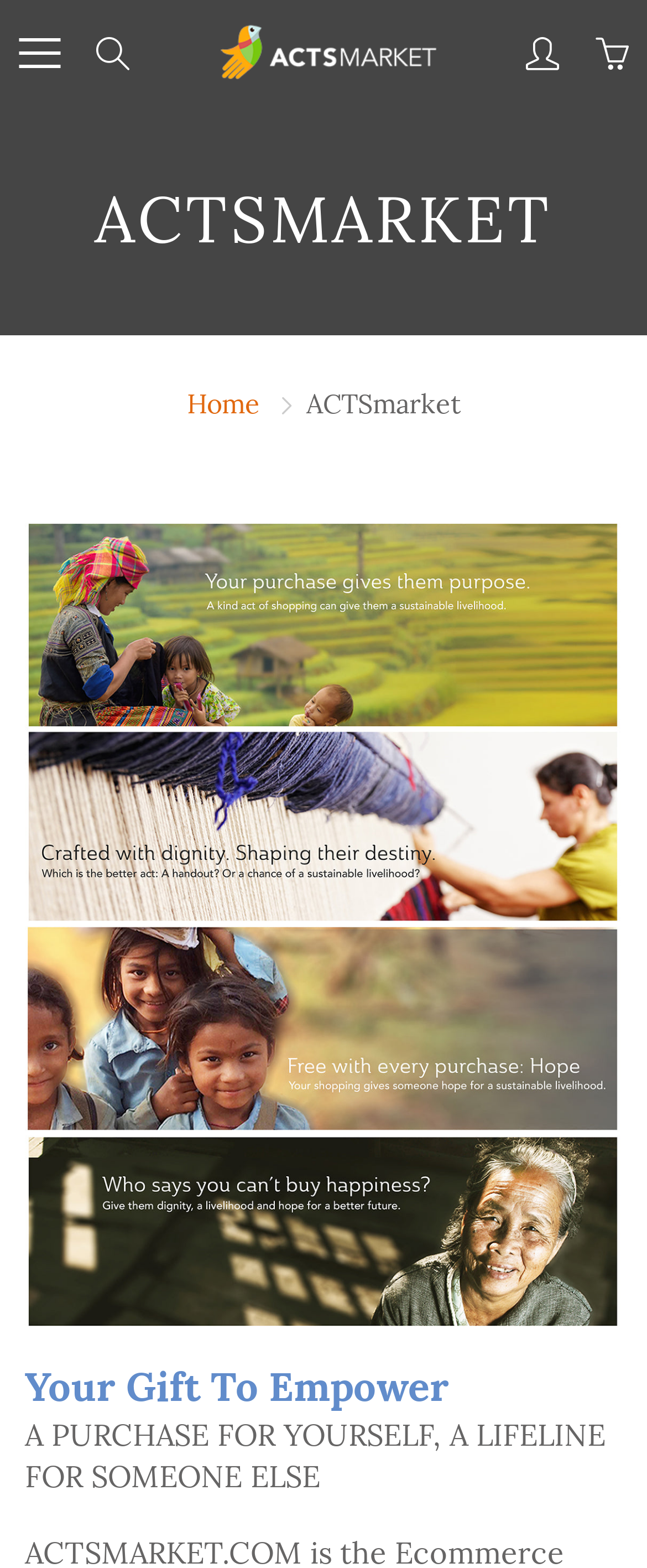How many StaticText elements are present on the webpage?
Based on the image content, provide your answer in one word or a short phrase.

3